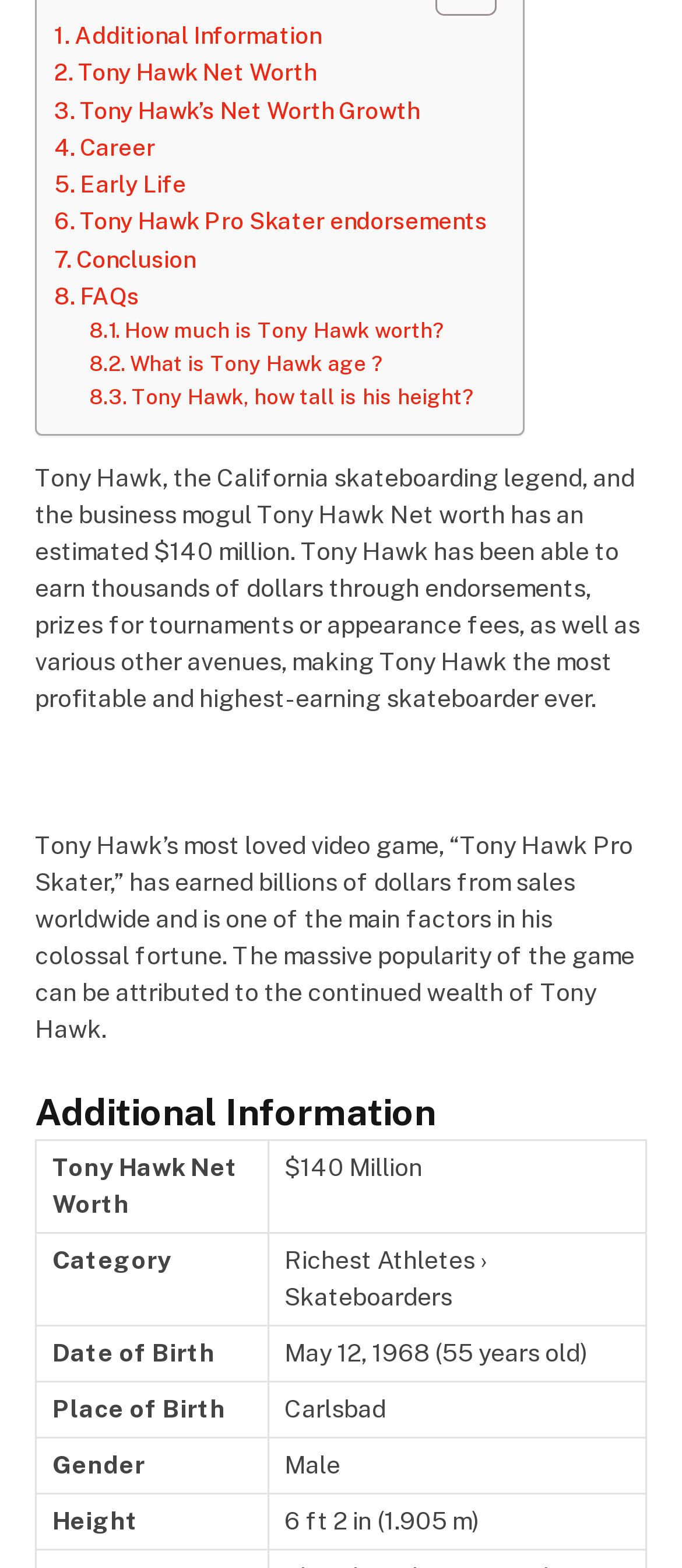Calculate the bounding box coordinates for the UI element based on the following description: "Tony Hawk Pro Skater endorsements". Ensure the coordinates are four float numbers between 0 and 1, i.e., [left, top, right, bottom].

[0.079, 0.13, 0.715, 0.154]